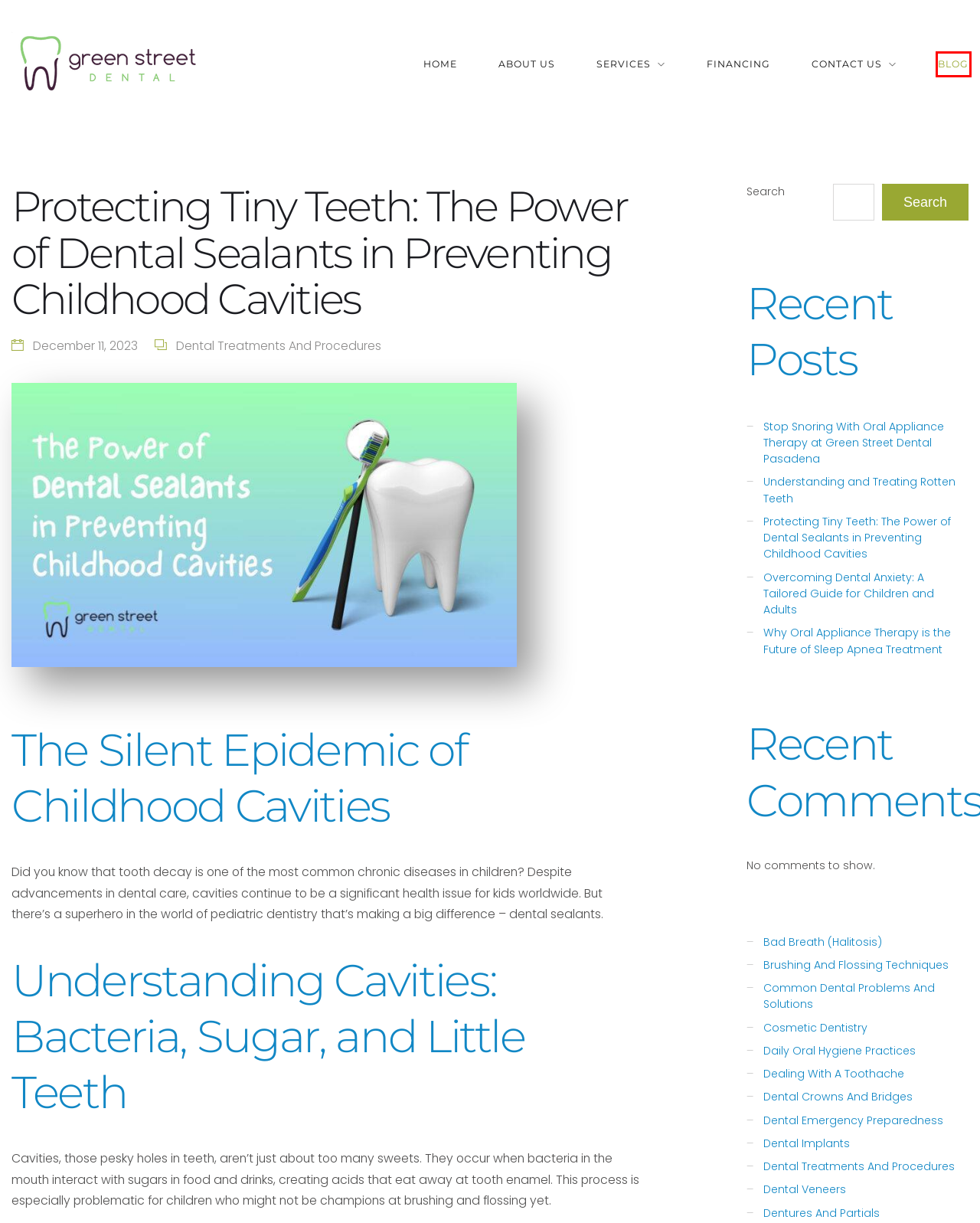You are presented with a screenshot of a webpage with a red bounding box. Select the webpage description that most closely matches the new webpage after clicking the element inside the red bounding box. The options are:
A. Cosmetic Dentistry Archives - Green Street Dental
B. Stop Snoring With Oral Appliance Therapy at Green Street Dental Pasadena - Green Street Dental
C. About Us - Green Street Dental
D. Dental Emergency Preparedness Archives - Green Street Dental
E. Patients - Green Street Dental
F. Dentures and partials Archives - Green Street Dental
G. Blog - Green Street Dental
H. Dental Financing & Payment Assistance - Green Street Dental

G